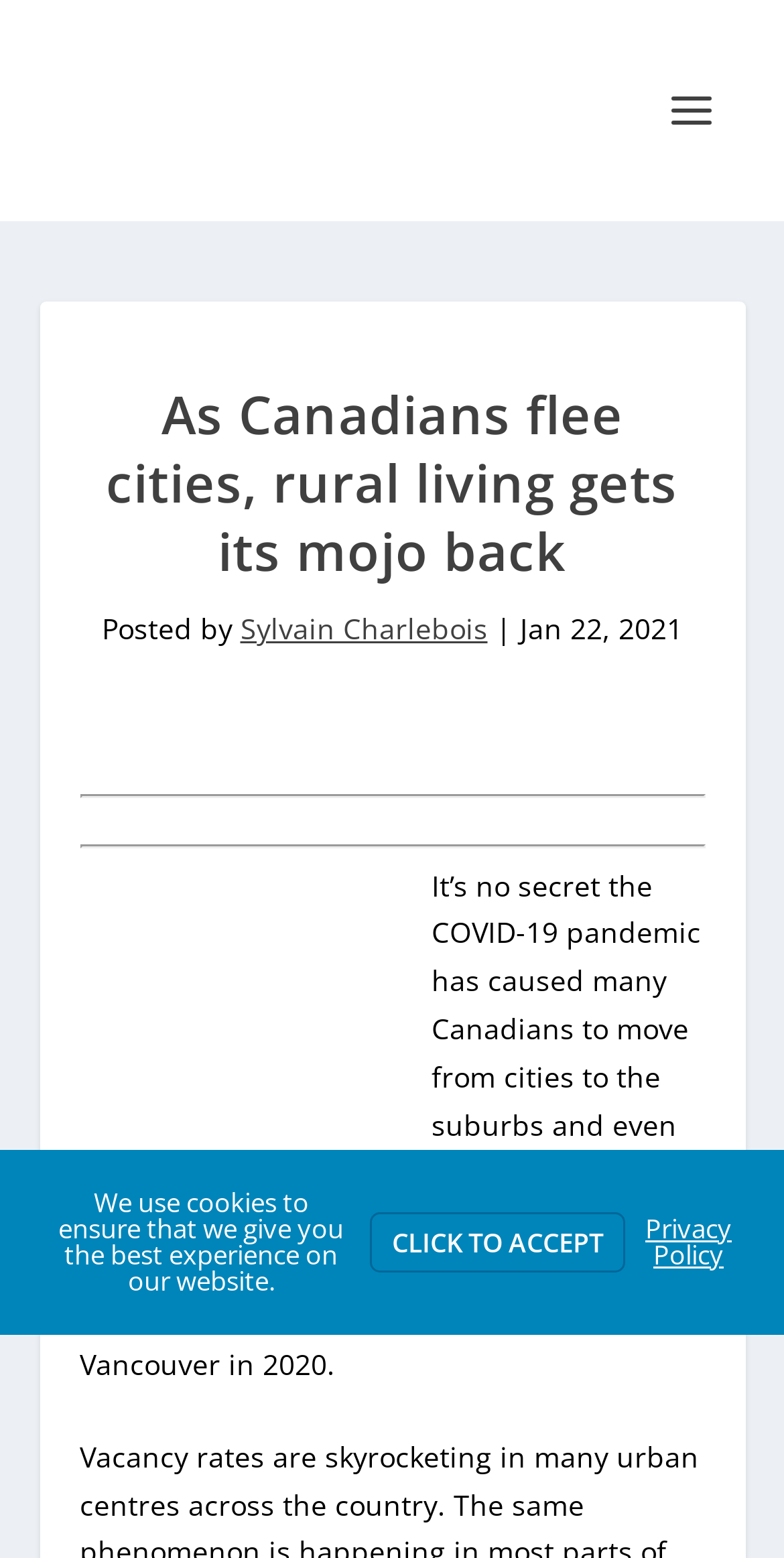Illustrate the webpage with a detailed description.

The webpage appears to be an article page, with a main heading "As Canadians flee cities, rural living gets its mojo back" situated near the top of the page. Below the heading, there is a link to "TM Marketplace" accompanied by an image with the same name, both positioned on the left side of the page. 

To the right of the "TM Marketplace" link, there is a section containing information about the author, Sylvain Charlebois, including a link to his name, a separator line, and the date "Jan 22, 2021". 

Below this section, there is a horizontal separator line, followed by an image of Sylvain Charlebois on the left side of the page. The main article text begins to the right of the image, discussing how the COVID-19 pandemic has led to a shift in population from cities to suburbs and the countryside, citing Statistics Canada data.

At the bottom of the page, there is a notification about the use of cookies, with options to "CLICK TO ACCEPT" or view the "Privacy Policy".